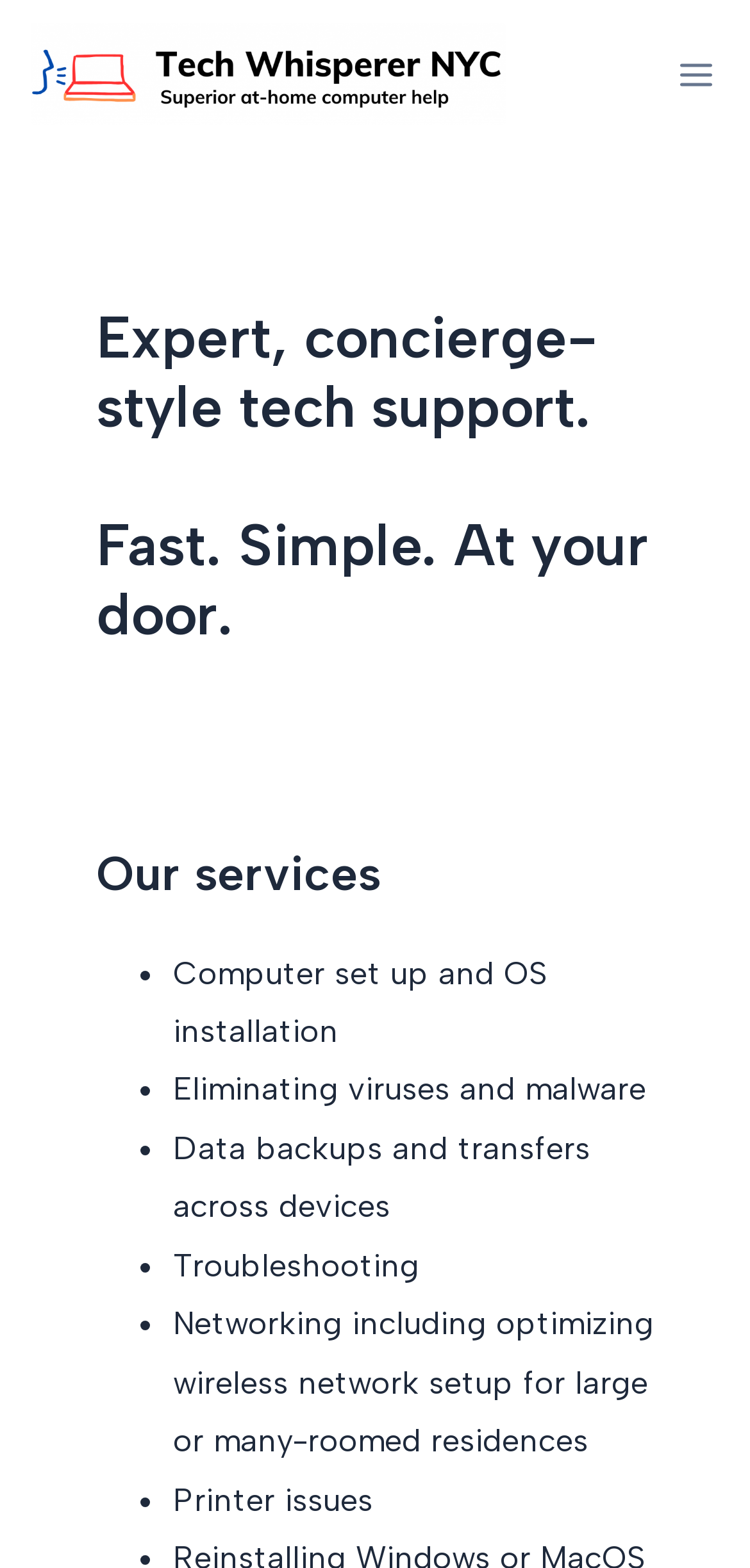What is the purpose of the image on the webpage?
Relying on the image, give a concise answer in one word or a brief phrase.

Decoration